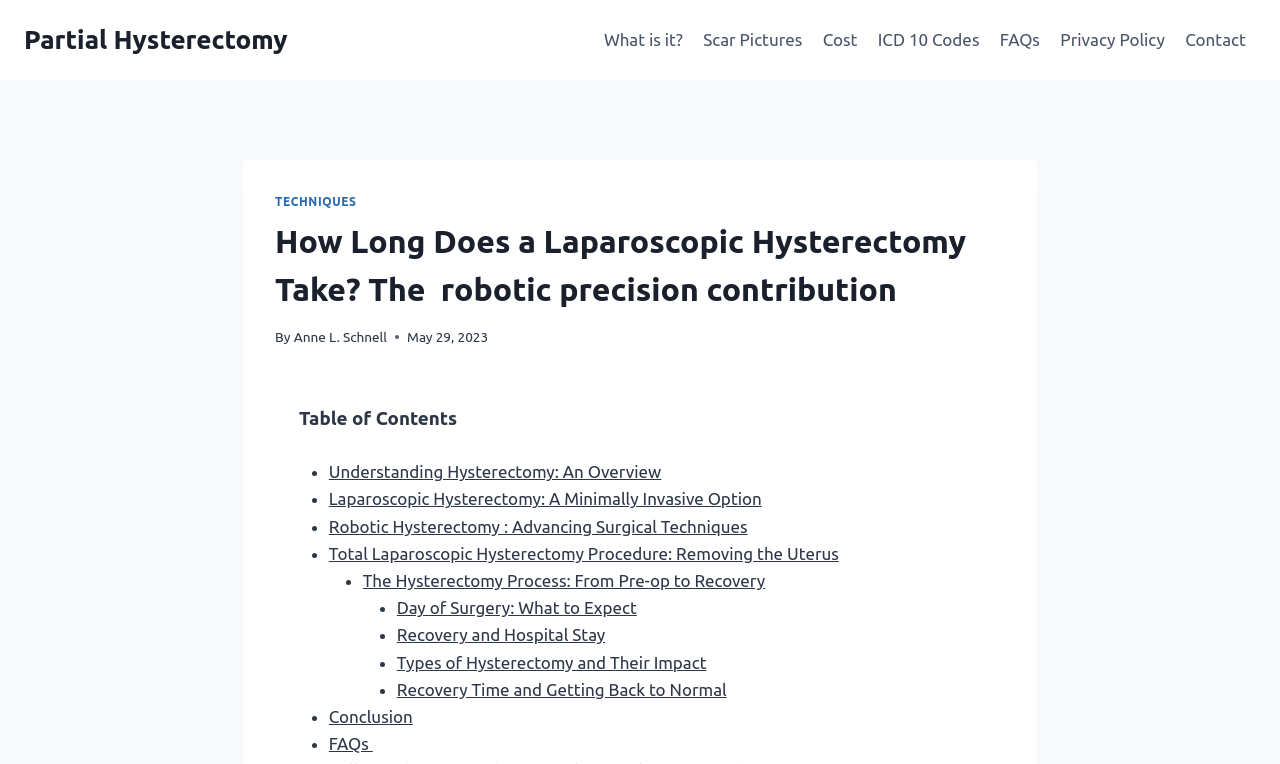Extract the primary header of the webpage and generate its text.

How Long Does a Laparoscopic Hysterectomy Take? The  robotic precision contribution 